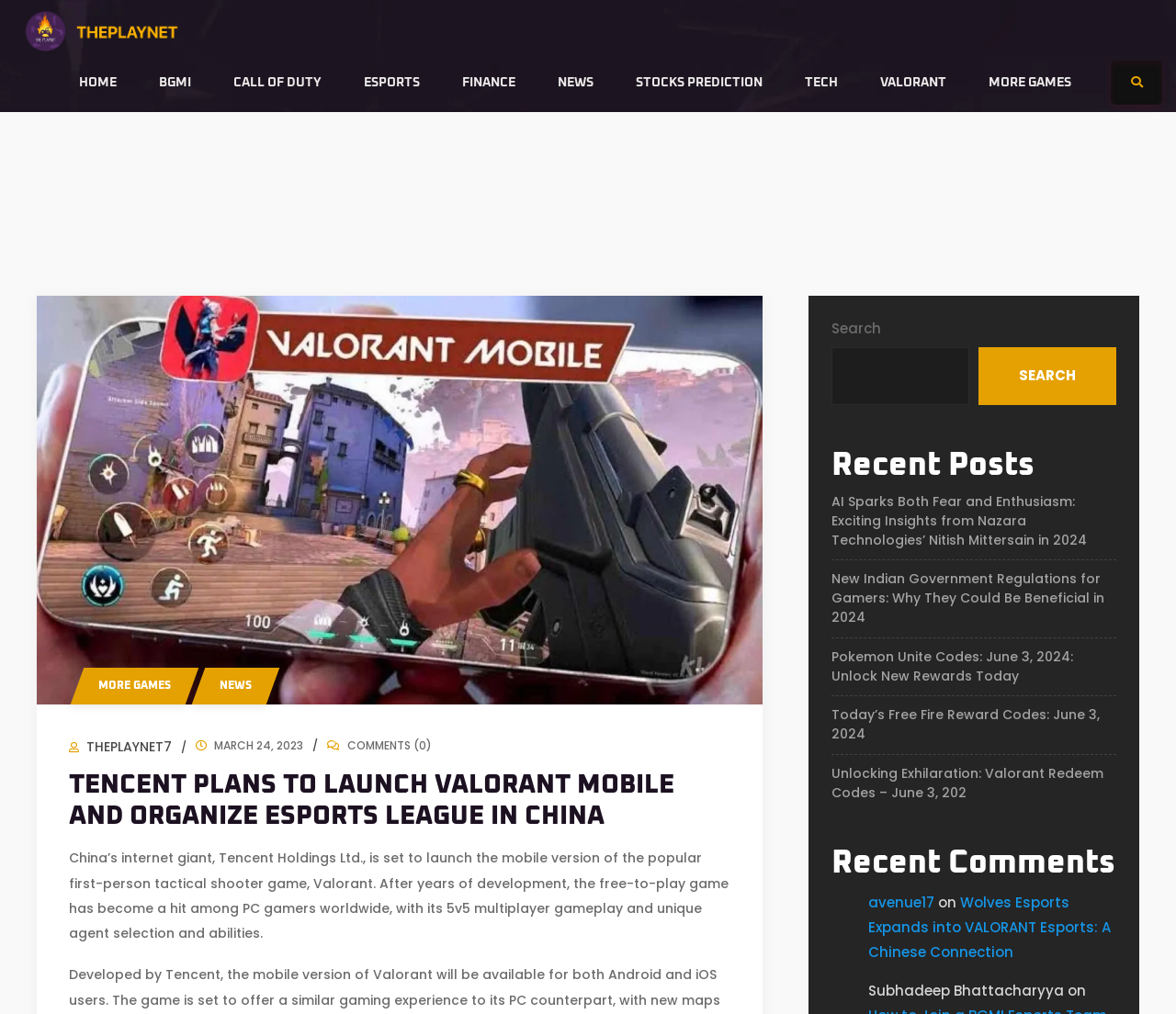Find the bounding box coordinates for the area that must be clicked to perform this action: "Search for something".

[0.707, 0.315, 0.949, 0.399]